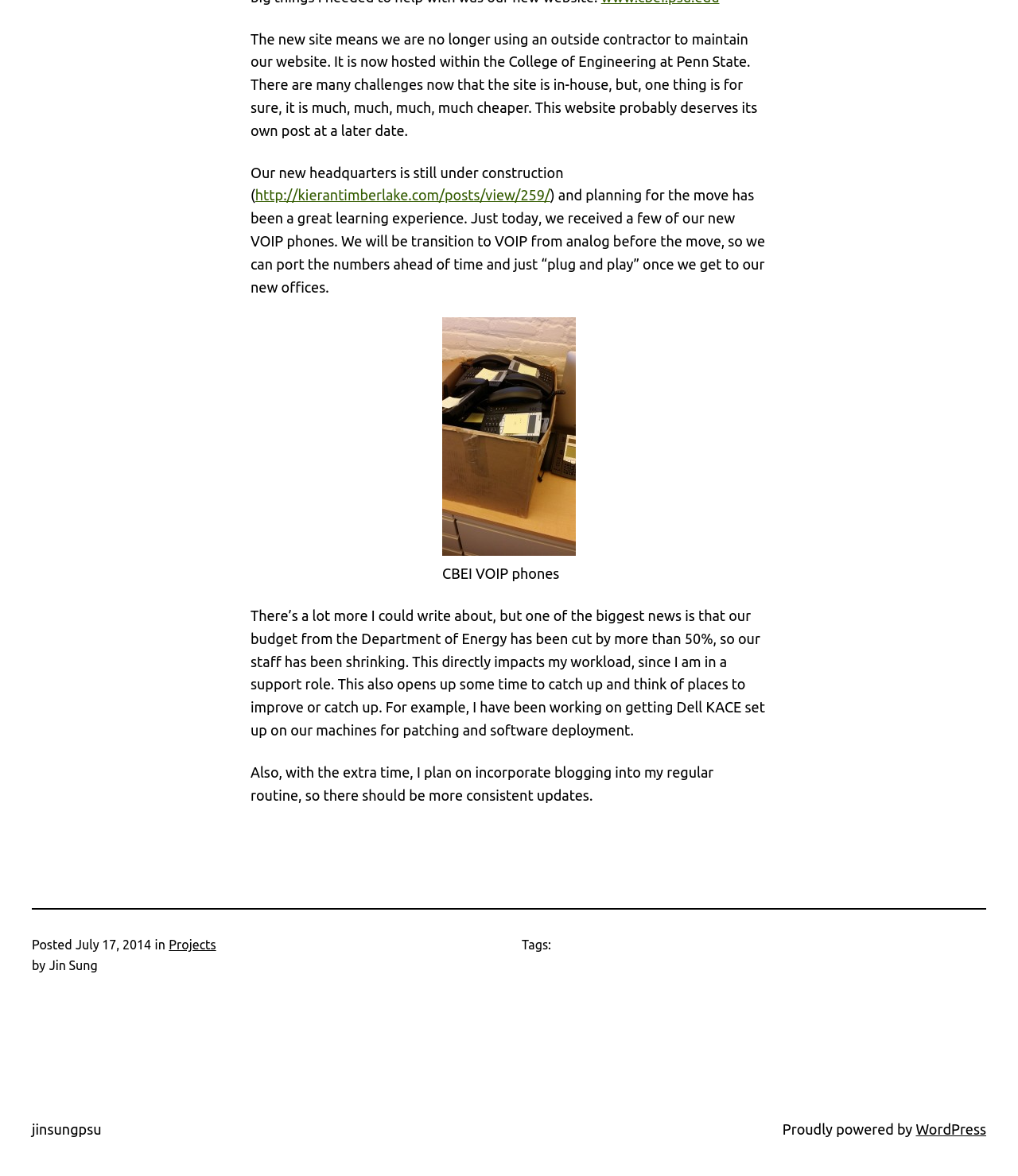Find the bounding box coordinates for the element described here: "Projects".

[0.166, 0.797, 0.212, 0.81]